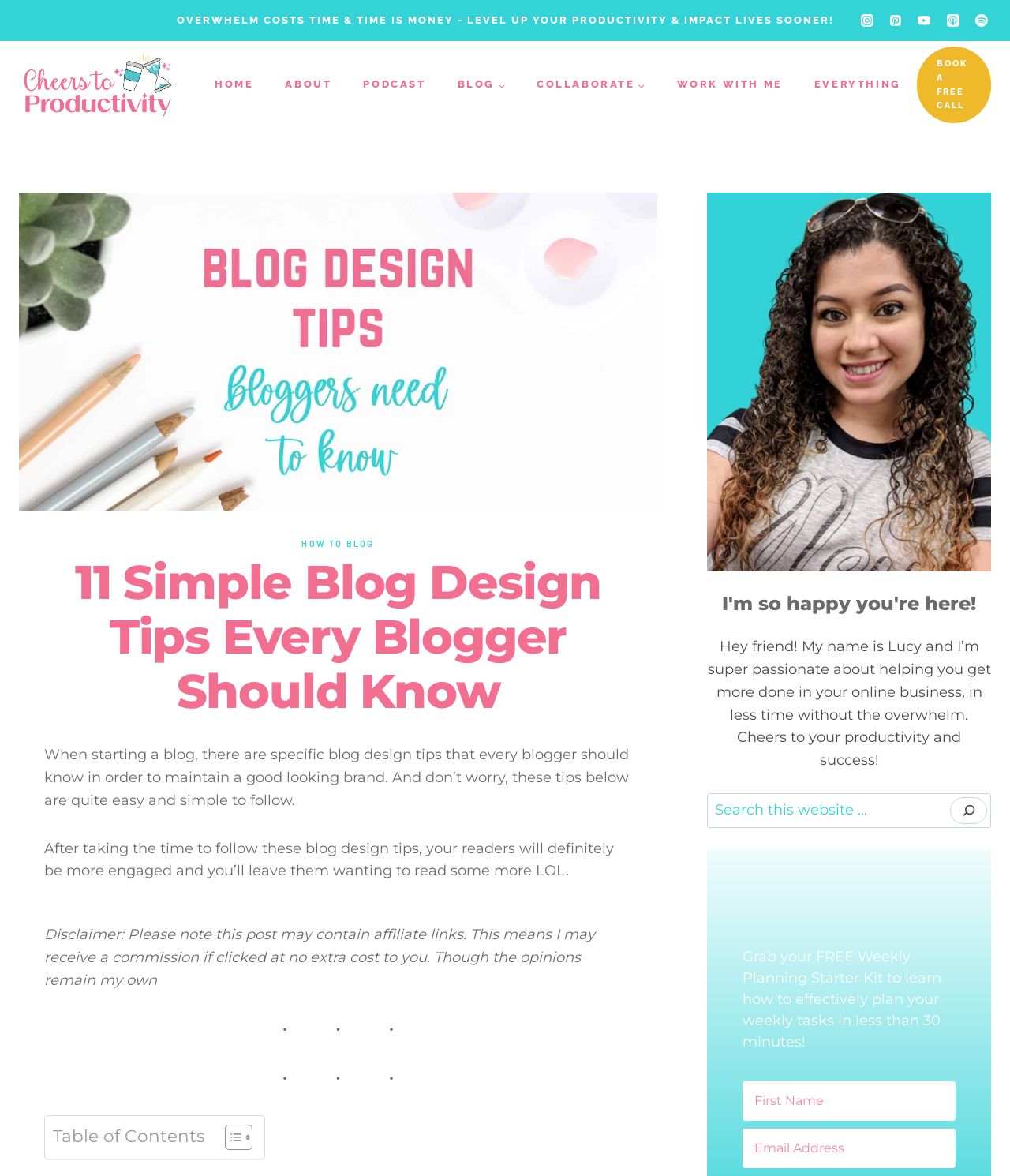What is the purpose of the search bar?
Please respond to the question with a detailed and informative answer.

The search bar is located in the section where the blogger introduces herself, and it allows users to search for specific content within the website.